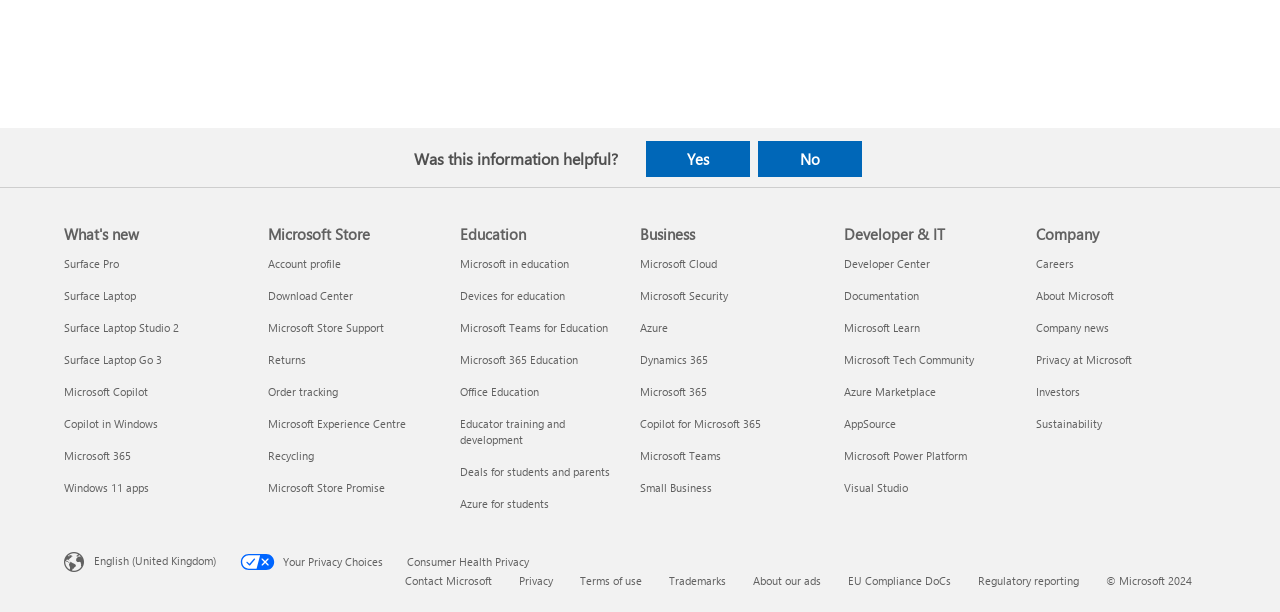Determine the bounding box coordinates for the area you should click to complete the following instruction: "Learn about Microsoft in education".

[0.359, 0.418, 0.445, 0.442]